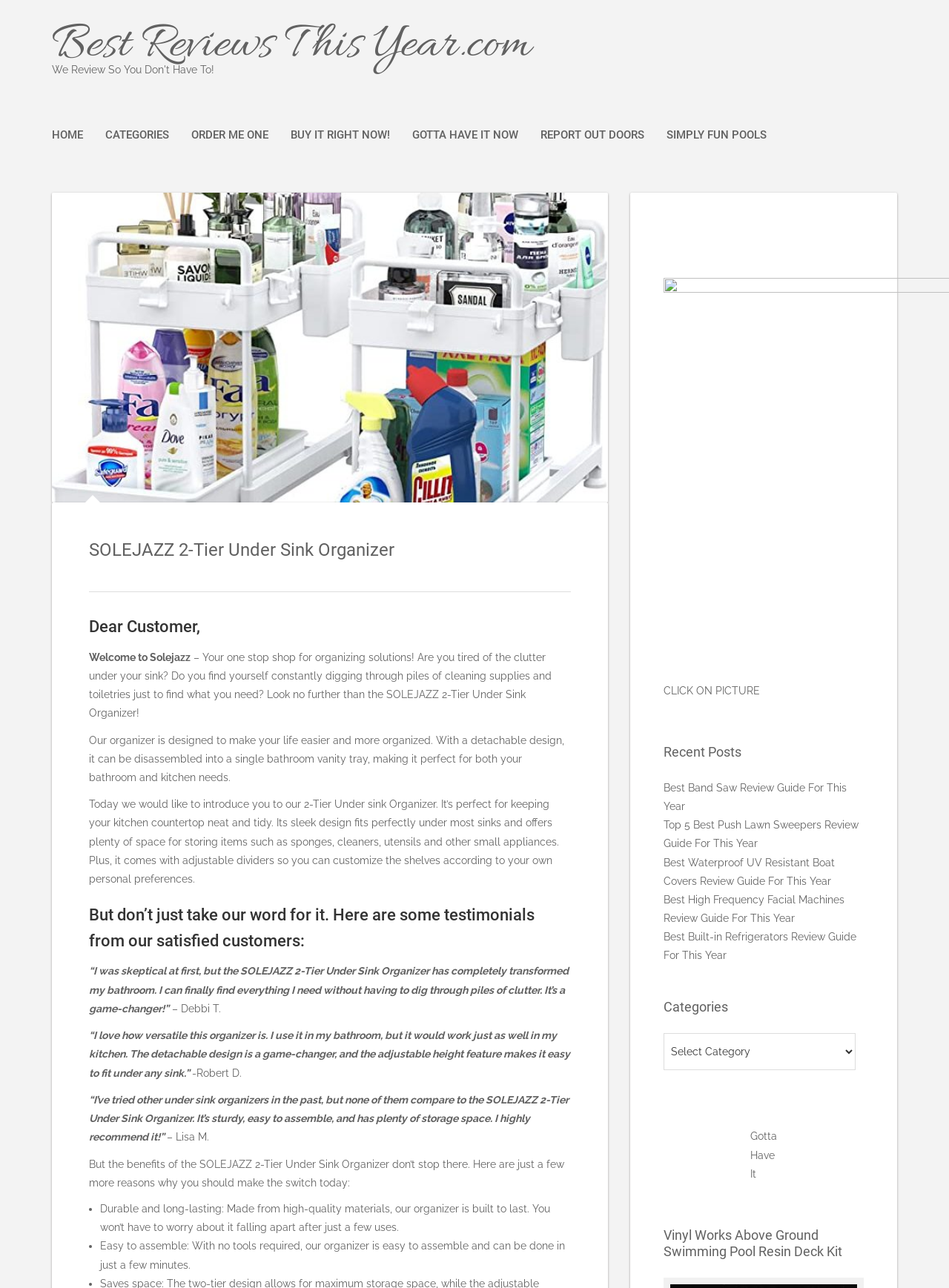Respond with a single word or phrase to the following question: What is the benefit of the detachable design of the organizer?

It can be used in both bathroom and kitchen